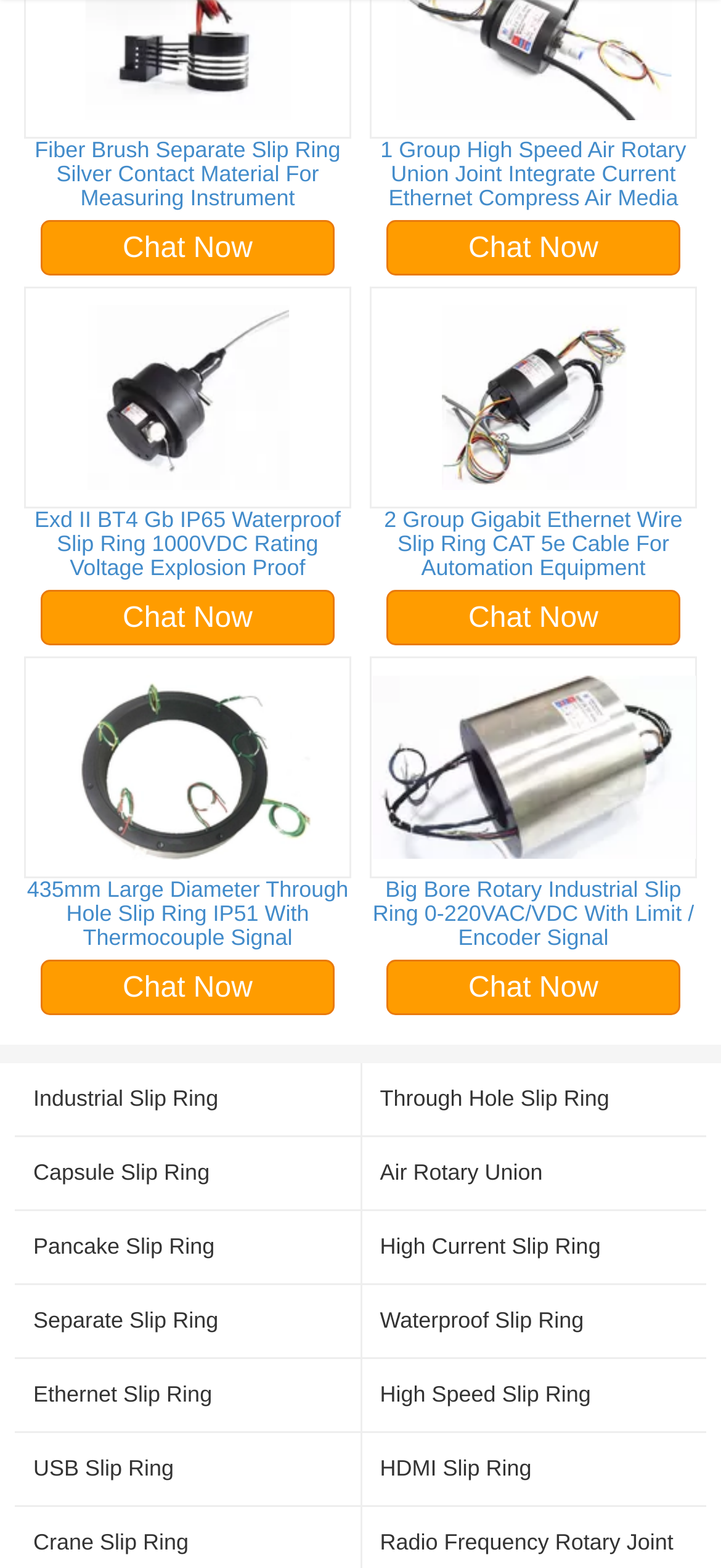Look at the image and write a detailed answer to the question: 
What type of products are displayed on this webpage?

Based on the various headings and links on the webpage, it appears that the webpage is displaying different types of slip rings, including industrial slip rings, through hole slip rings, and high-speed slip rings.